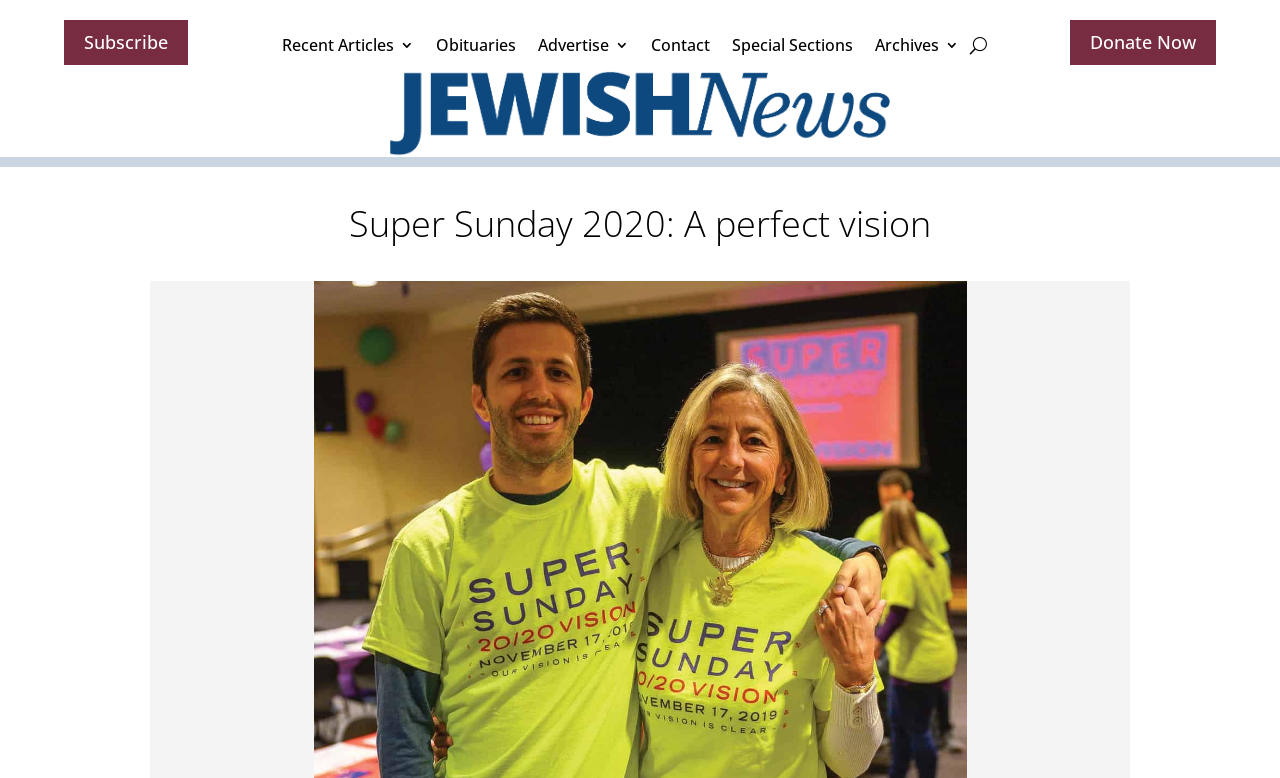Can you locate the main headline on this webpage and provide its text content?

Super Sunday 2020: A perfect vision